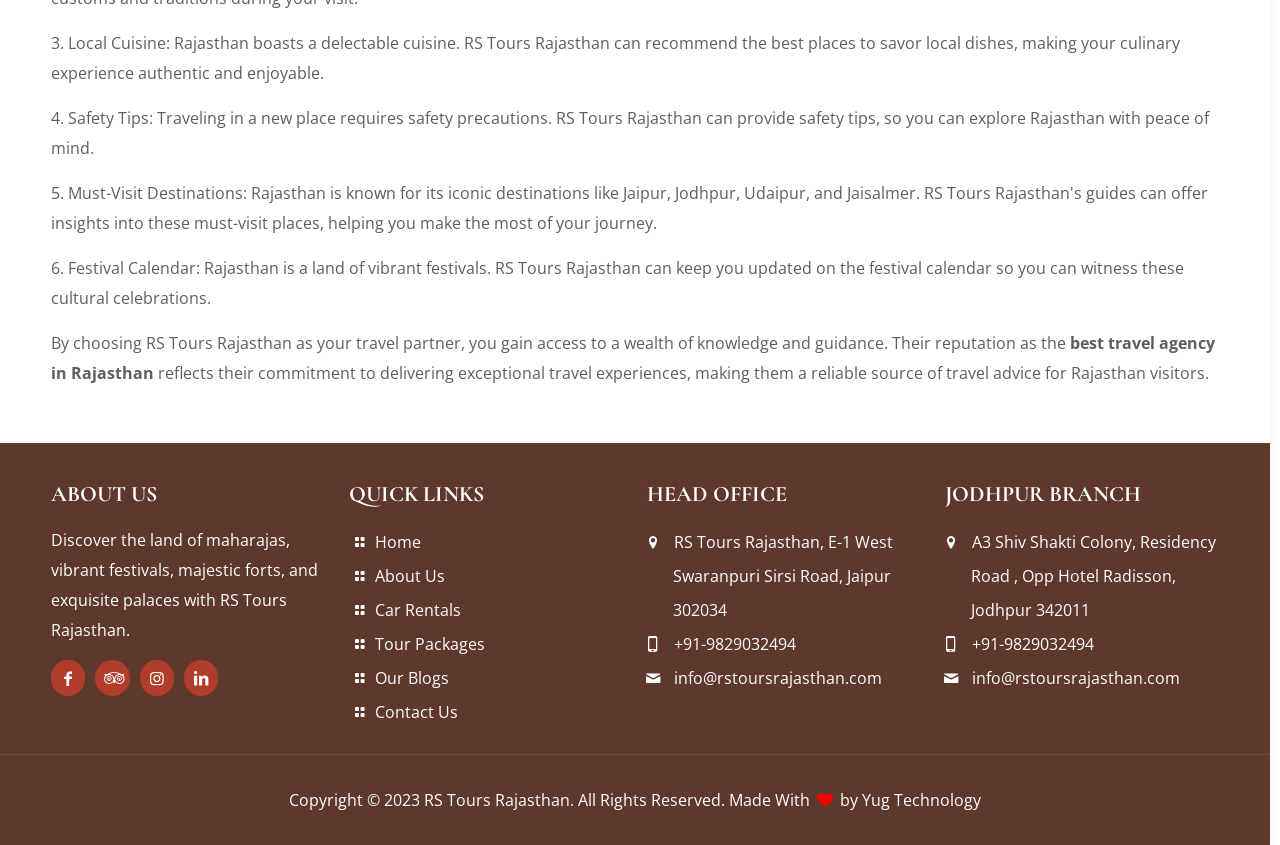Find the bounding box coordinates of the element's region that should be clicked in order to follow the given instruction: "Visit the RS Tours Rajasthan website". The coordinates should consist of four float numbers between 0 and 1, i.e., [left, top, right, bottom].

[0.331, 0.934, 0.445, 0.96]